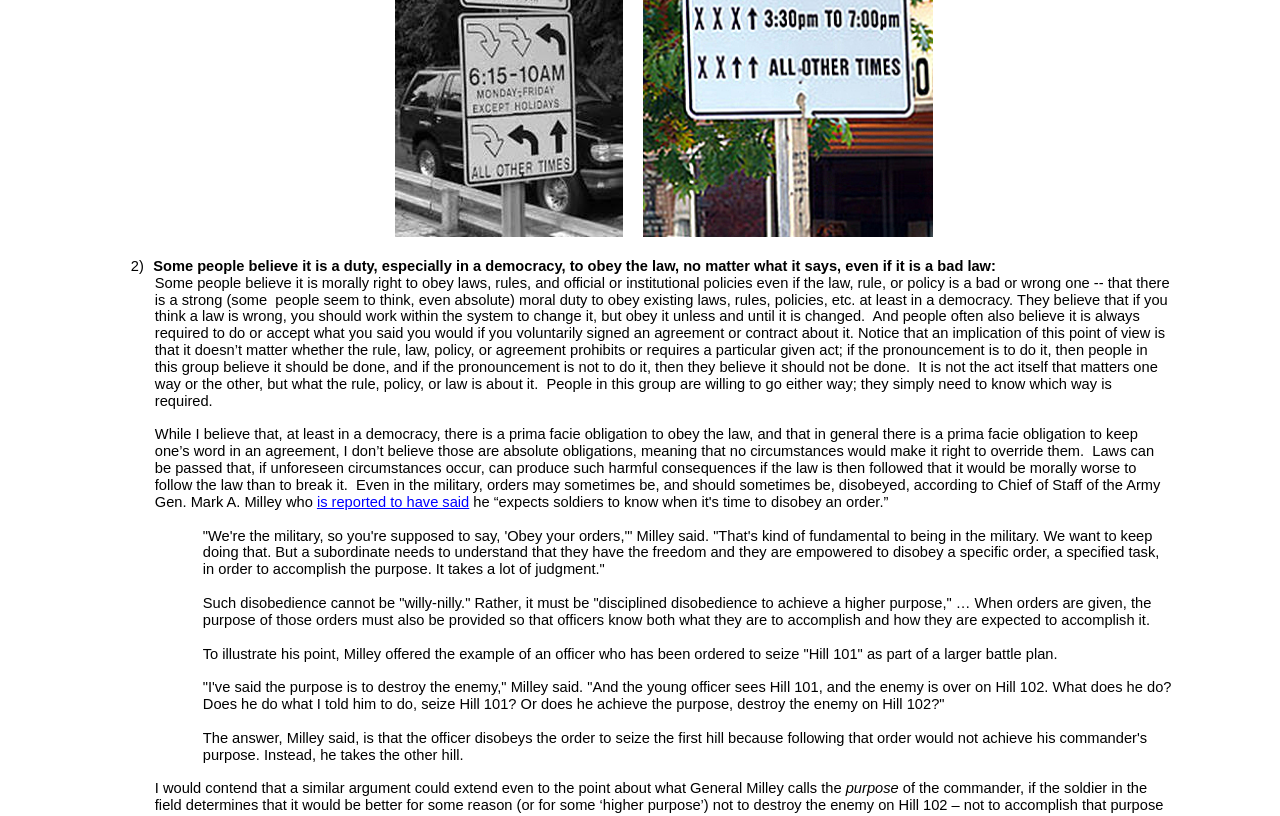Who is quoted in the text?
Using the image as a reference, give a one-word or short phrase answer.

General Mark A. Milley